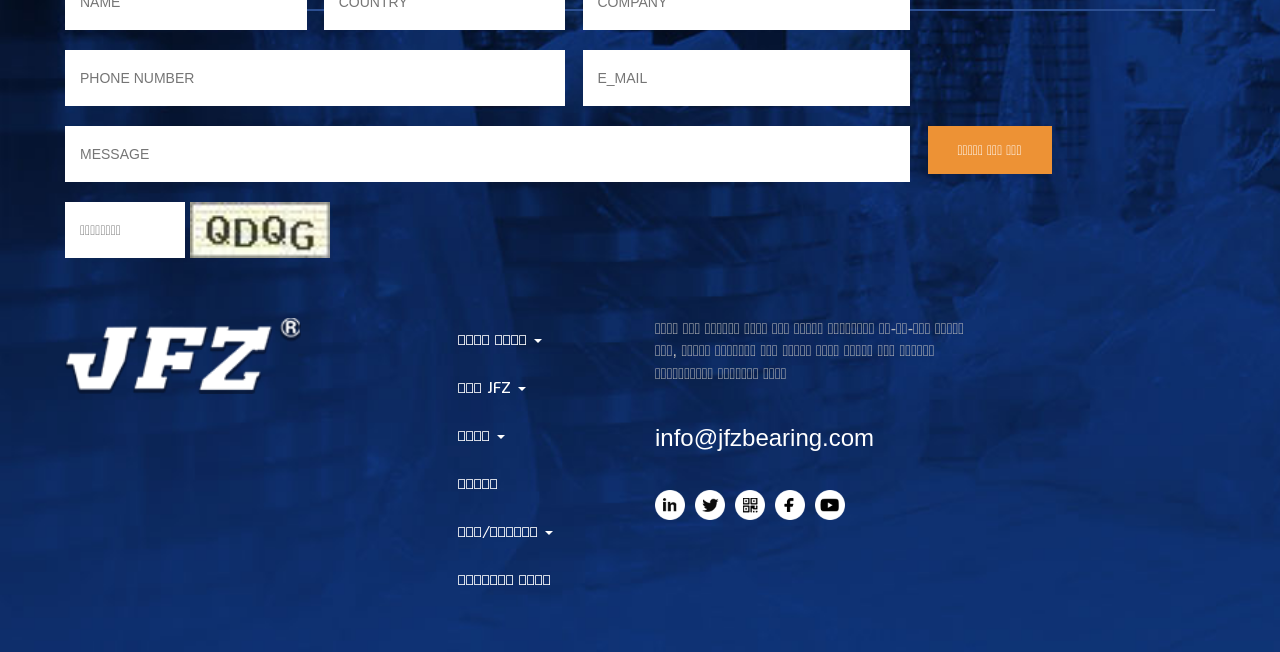Determine the bounding box coordinates of the section to be clicked to follow the instruction: "Click to contact us". The coordinates should be given as four float numbers between 0 and 1, formatted as [left, top, right, bottom].

[0.358, 0.875, 0.431, 0.909]